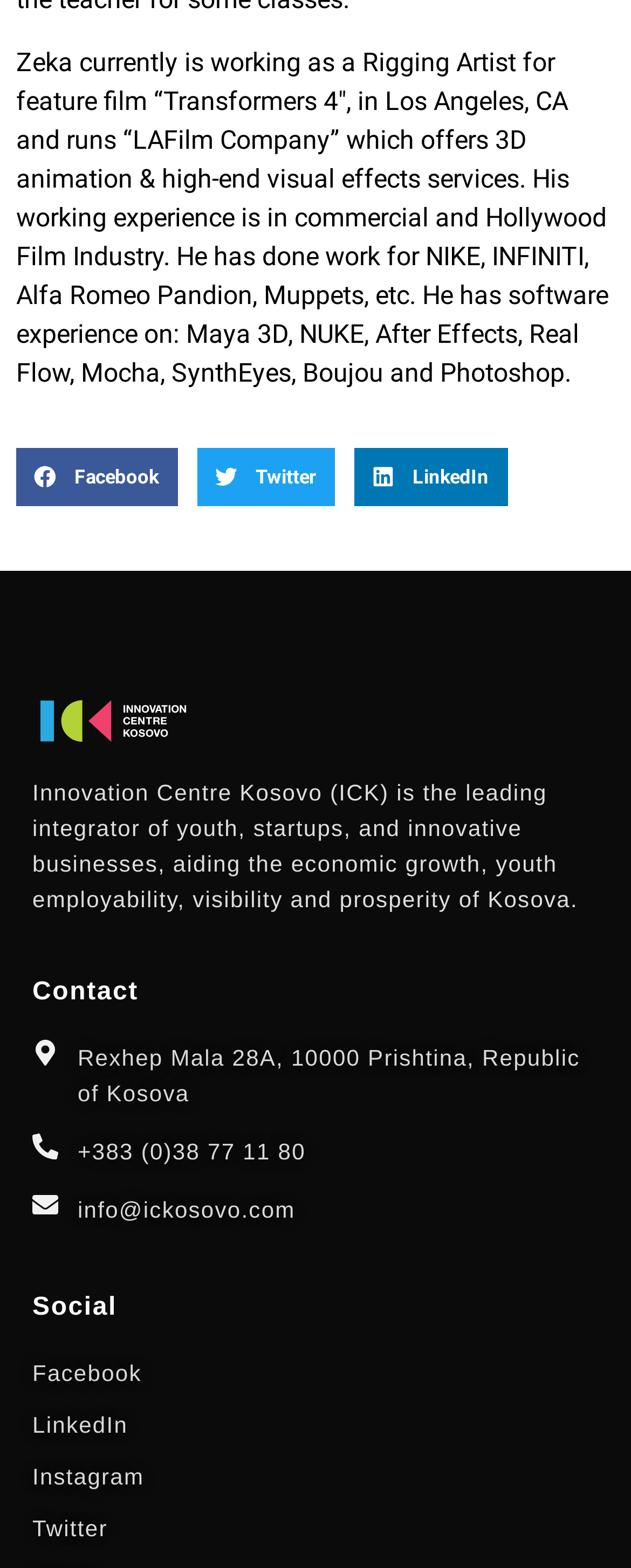Consider the image and give a detailed and elaborate answer to the question: 
What services does LAFilm Company offer?

The text states that Zeka runs 'LAFilm Company' which offers 3D animation and high-end visual effects services.